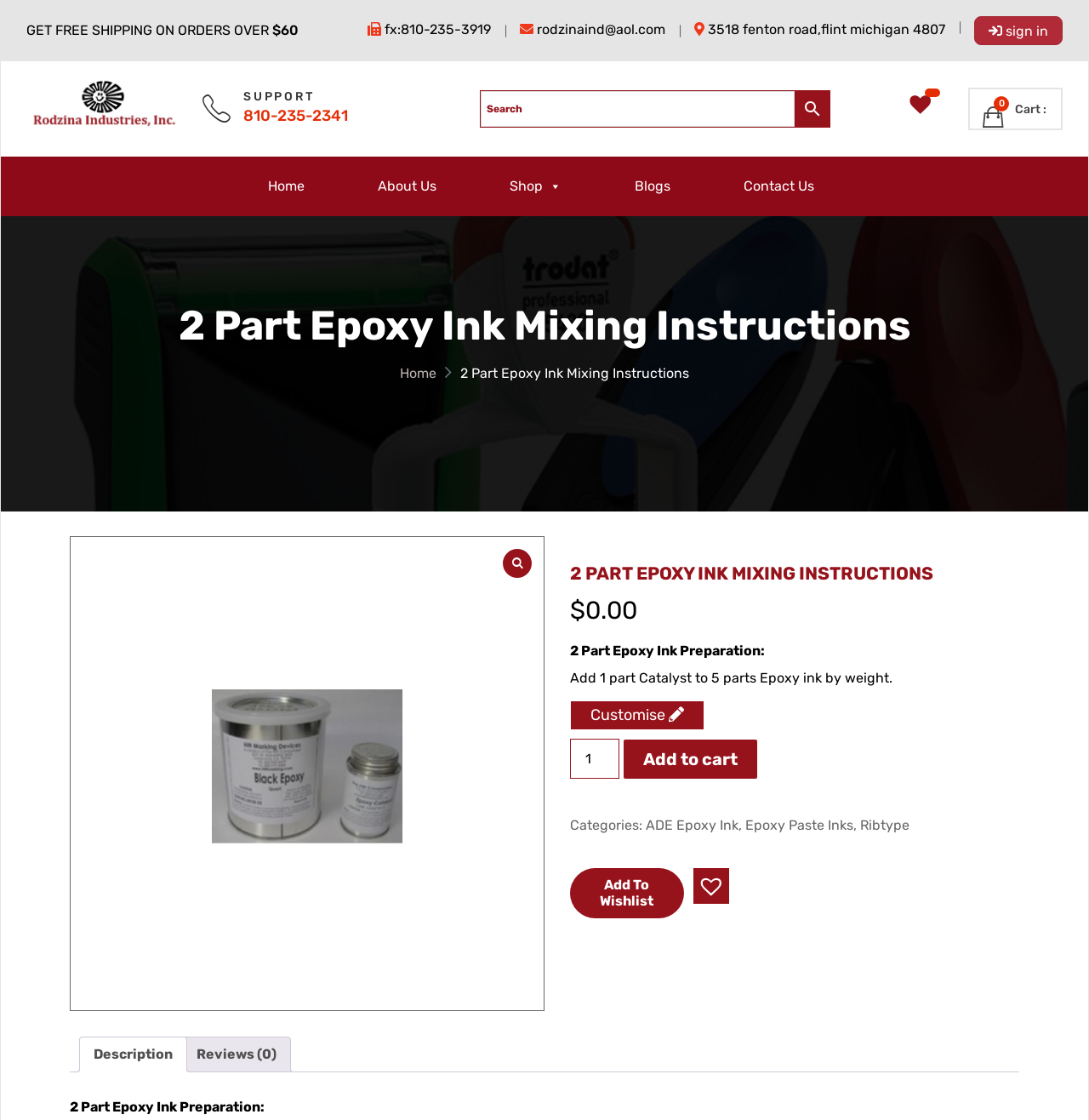What is the product being described?
Please answer the question with a single word or phrase, referencing the image.

2 Part Epoxy Ink